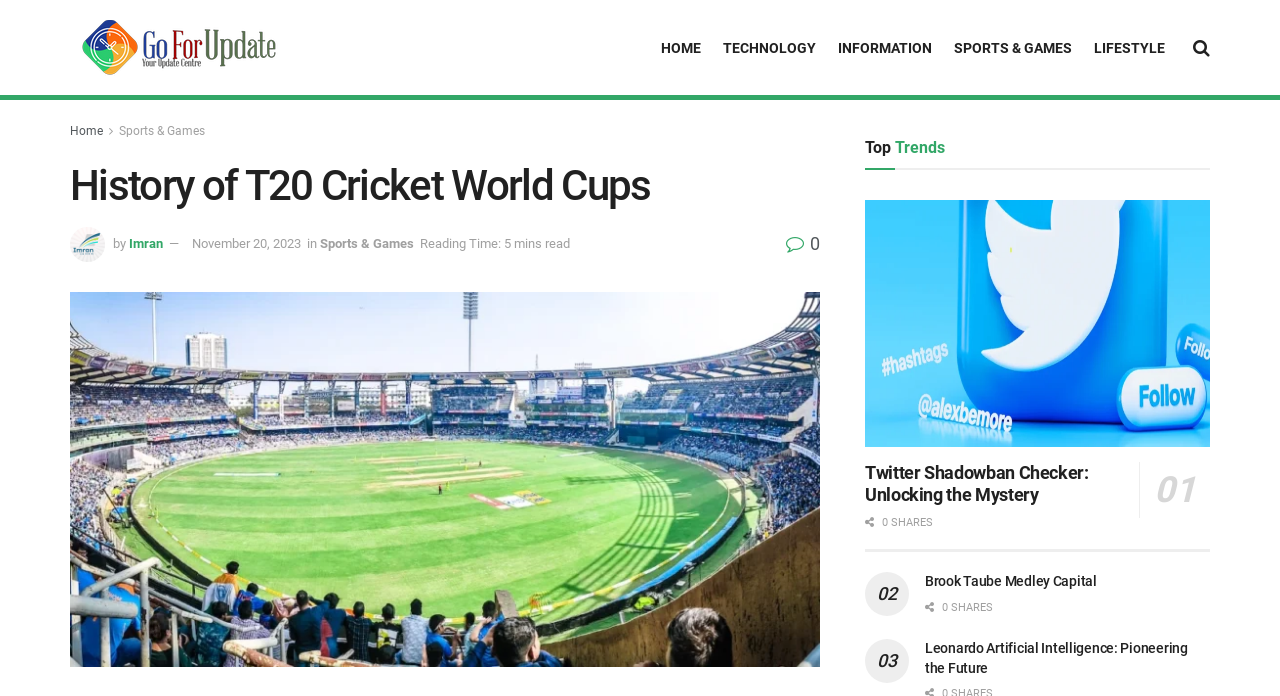Find the bounding box of the UI element described as: "November 20, 2023". The bounding box coordinates should be given as four float values between 0 and 1, i.e., [left, top, right, bottom].

[0.15, 0.34, 0.235, 0.361]